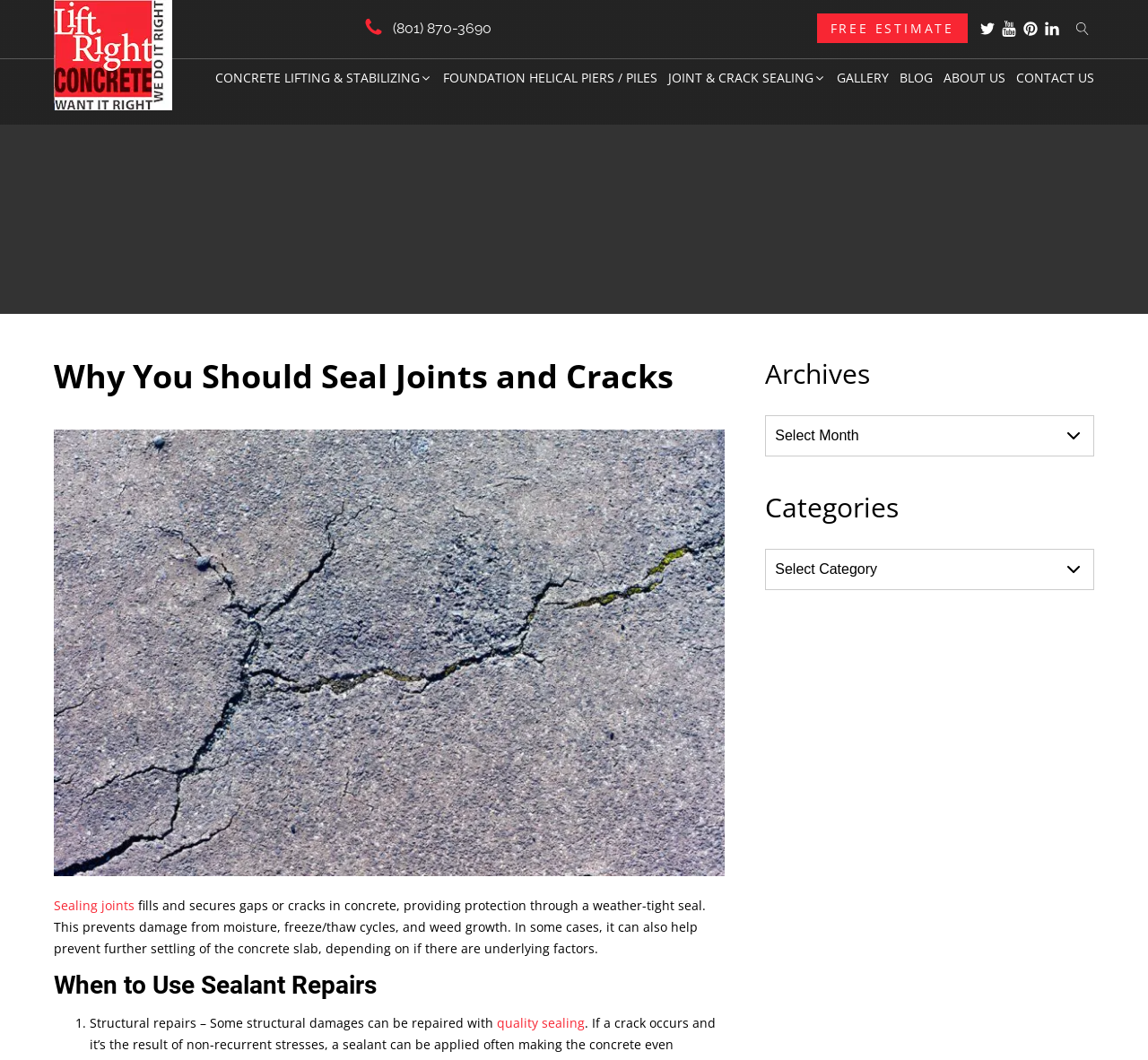Please identify the coordinates of the bounding box for the clickable region that will accomplish this instruction: "Click the Lift Right Concrete Logo".

[0.047, 0.0, 0.15, 0.104]